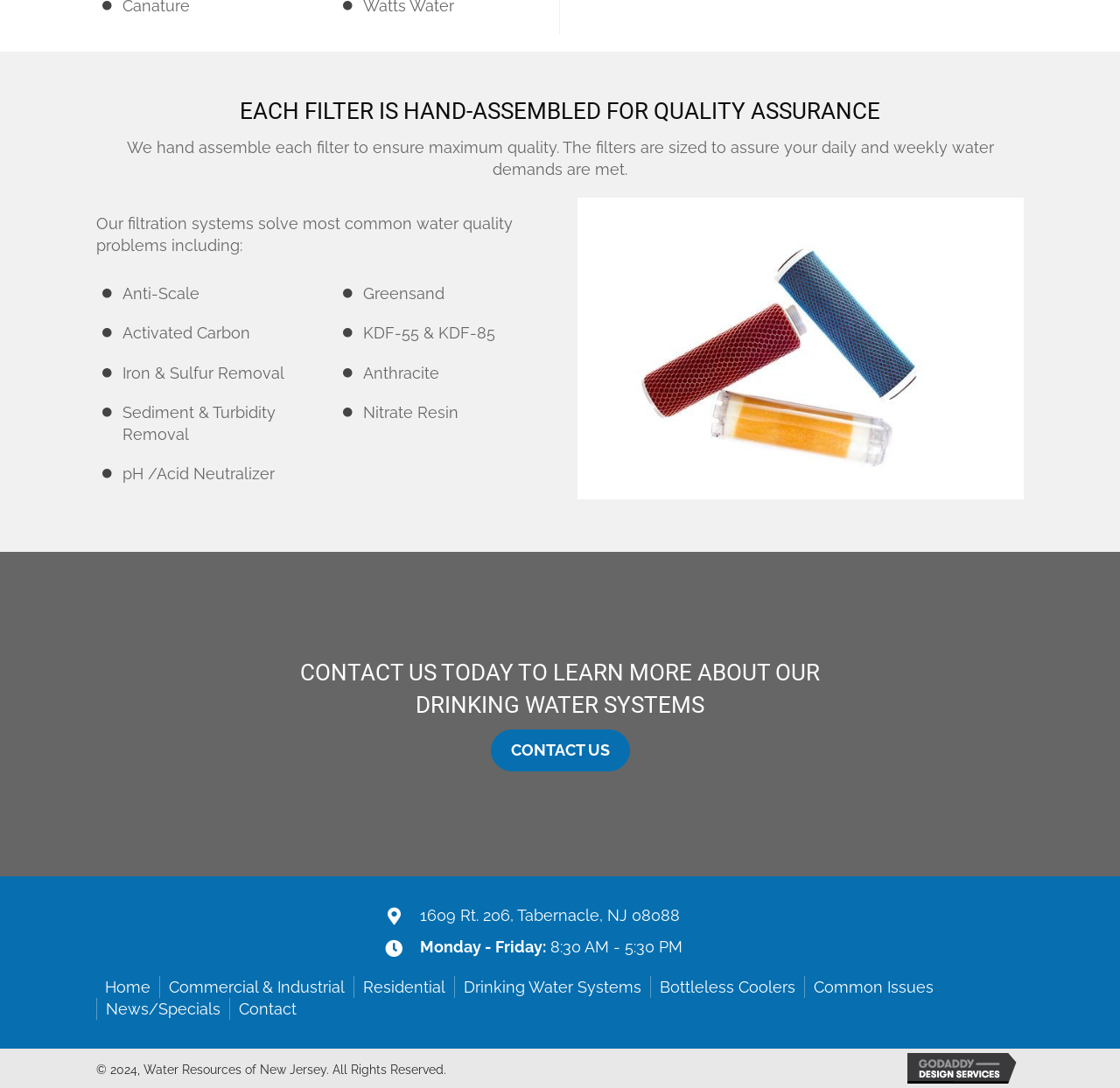How many navigation links are there in the menu?
Give a detailed and exhaustive answer to the question.

There are 8 navigation links in the menu, which are 'Home', 'Commercial & Industrial', 'Residential', 'Drinking Water Systems', 'Bottleless Coolers', 'Common Issues', 'News/Specials', and 'Contact'.